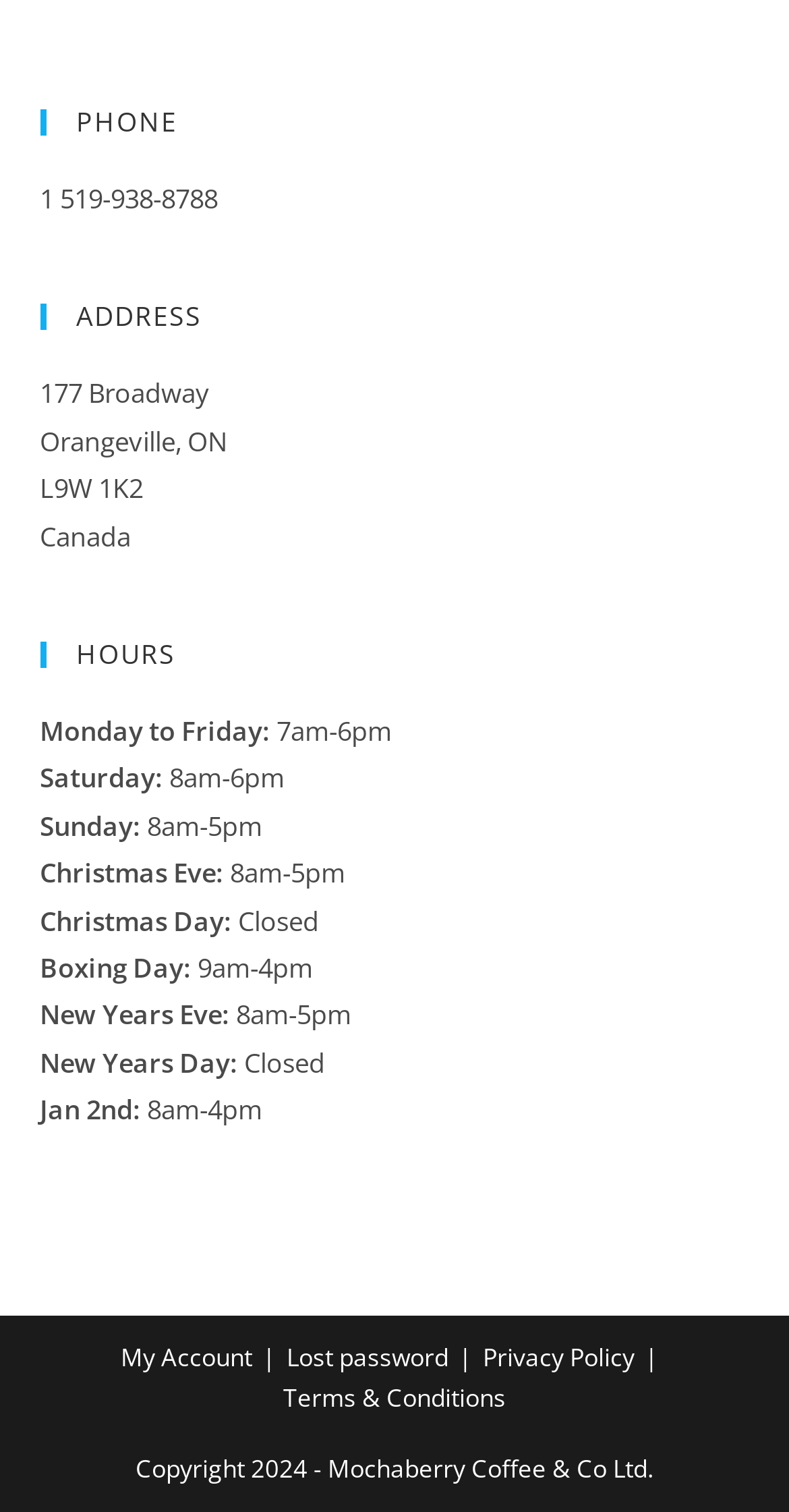Is Mochaberry Coffee & Co Ltd open on Christmas Day?
Provide a fully detailed and comprehensive answer to the question.

The hours of operation on Christmas Day can be found in the 'HOURS' section, which is a heading element. The static text element 'Christmas Day:' is followed by the hours 'Closed', indicating that the store is not open on Christmas Day.